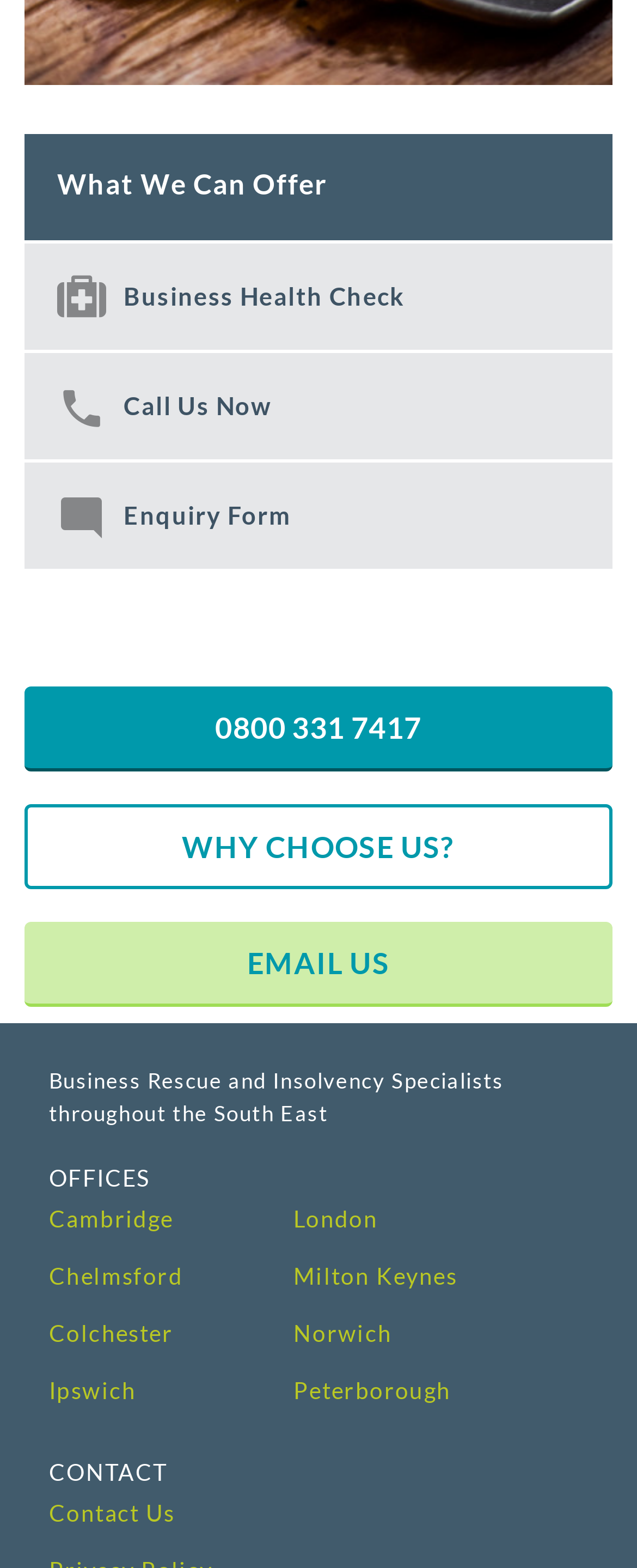Locate the bounding box coordinates of the element I should click to achieve the following instruction: "Contact Us".

[0.077, 0.955, 0.923, 0.976]